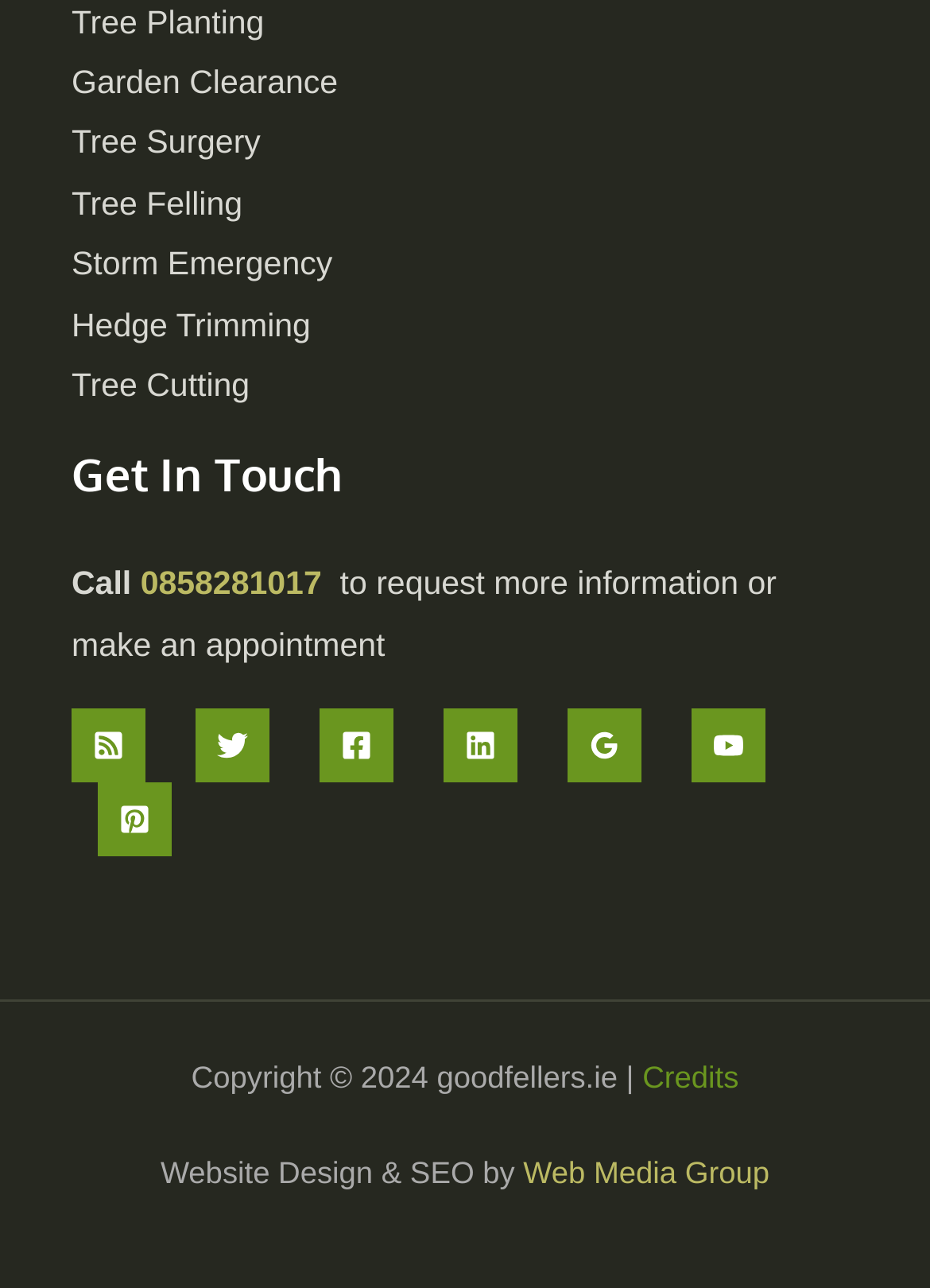Respond with a single word or phrase to the following question: How many social media links are present?

7